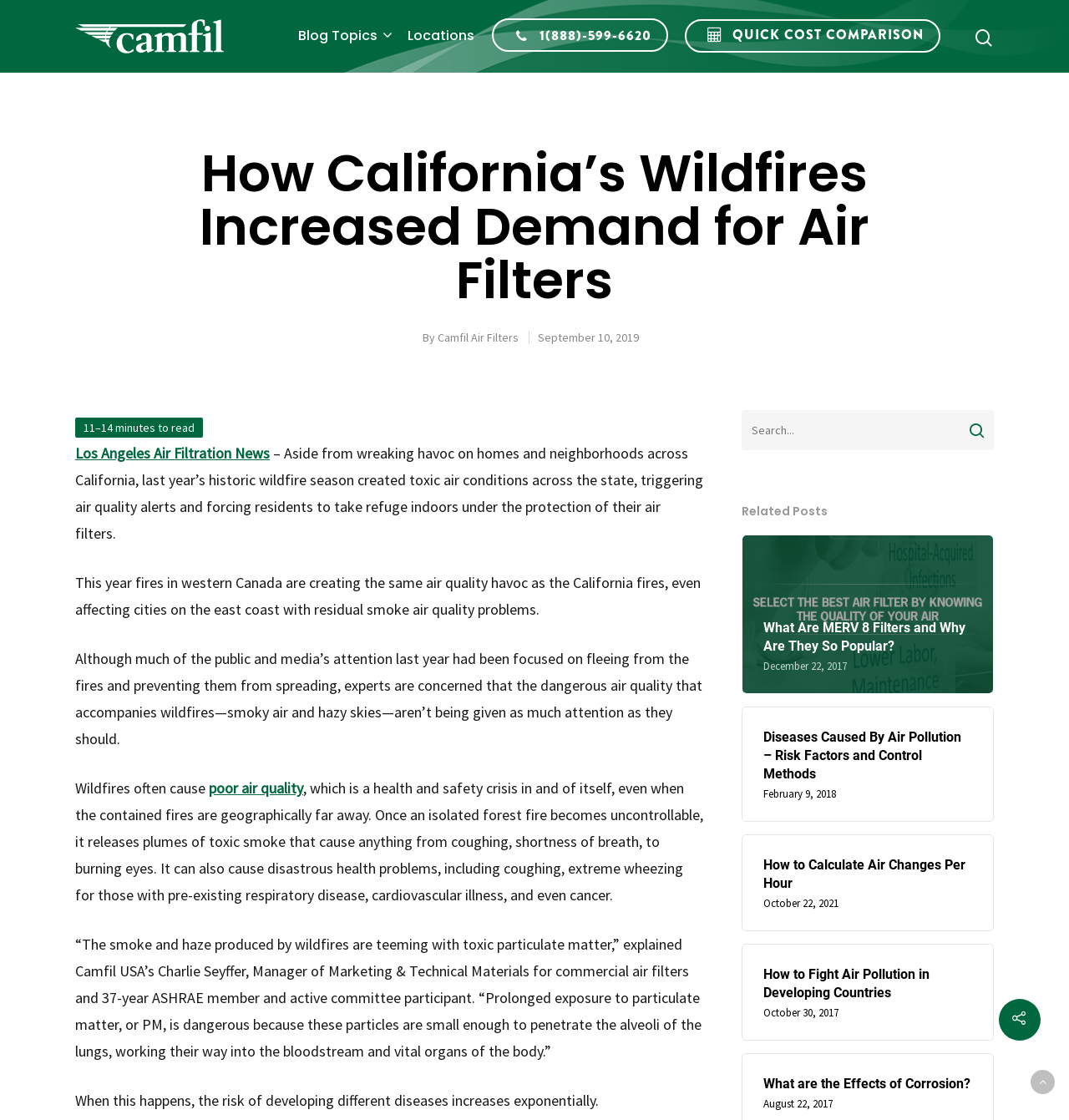Please give a one-word or short phrase response to the following question: 
Who is the Manager of Marketing & Technical Materials for commercial air filters?

Charlie Seyffer